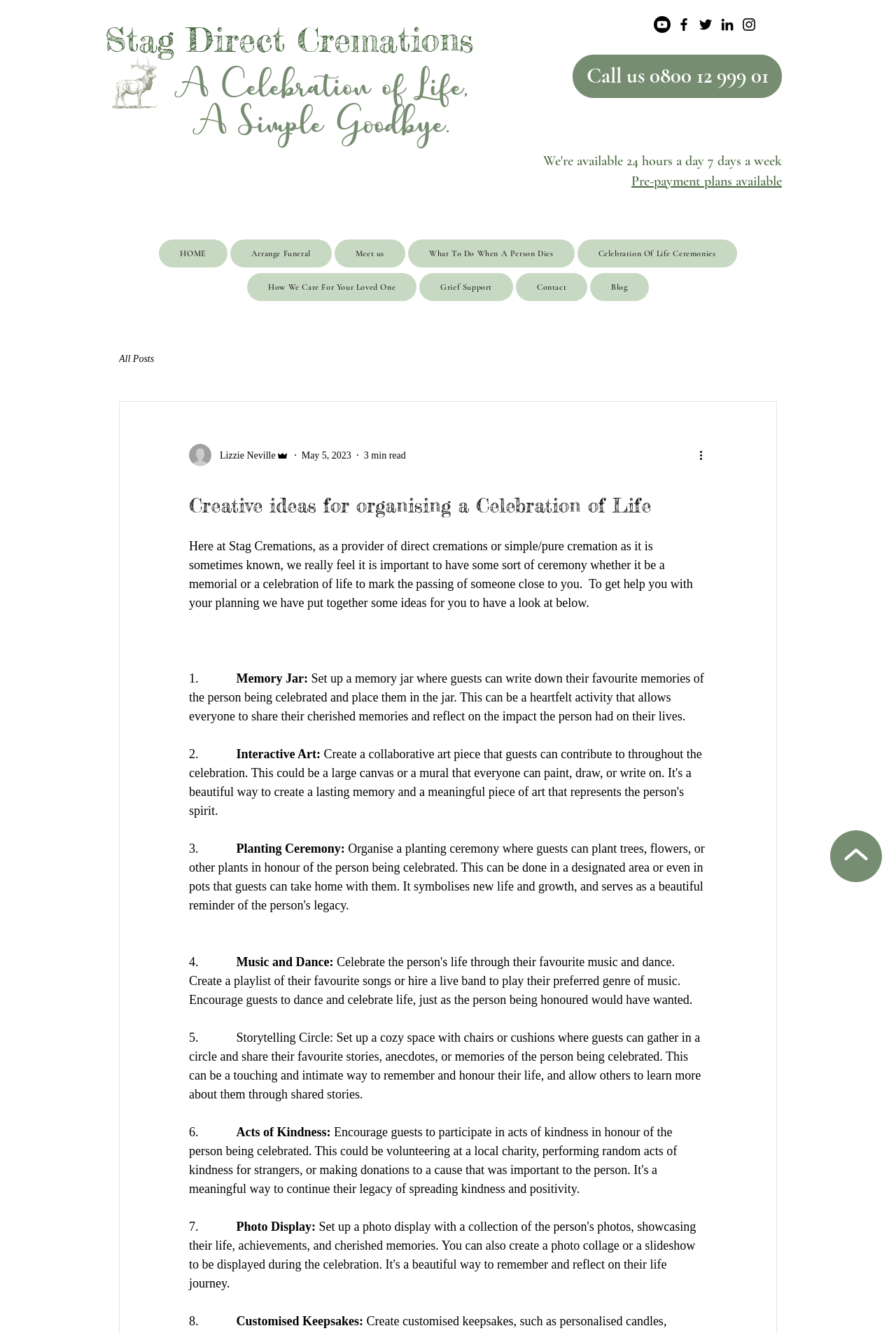Explain the webpage in detail, including its primary components.

The webpage is about Stag Cremations, a provider of direct cremations or simple/pure cremation. At the top, there is a heading "Stag Direct Cremations" followed by an image with the same name. Below the image, there is another heading "A Celebration of Life, A Simple Goodbye." 

On the top right, there is a social bar with links to Youtube, Facebook, Twitter, LinkedIn, and Instagram, each accompanied by an image. Below the social bar, there is a call-to-action link "Call us 0800 12 999 01" and two headings: "We're available 24 hours a day 7 days a week" and "Pre-payment plans available". The latter has a link to more information.

On the left side, there is a navigation menu with links to different sections of the website, including "HOME", "Arrange Funeral", "Meet us", "What To Do When A Person Dies", "Celebration Of Life Ceremonies", "How We Care For Your Loved One", "Grief Support", "Contact", and "Blog". 

The main content of the webpage is about creative ideas for organizing a Celebration of Life. It starts with a heading "Creative ideas for organising a Celebration of Life" and a paragraph explaining the importance of having some sort of ceremony to mark the passing of someone close. 

Below the introduction, there are eight ideas for organizing a Celebration of Life, each with a number and a brief description. The ideas include setting up a memory jar, creating interactive art, having a planting ceremony, enjoying music and dance, setting up a storytelling circle, performing acts of kindness, creating a photo display, and making customized keepsakes. 

At the bottom of the page, there is a link to "direct simple cremation" with an accompanying image.